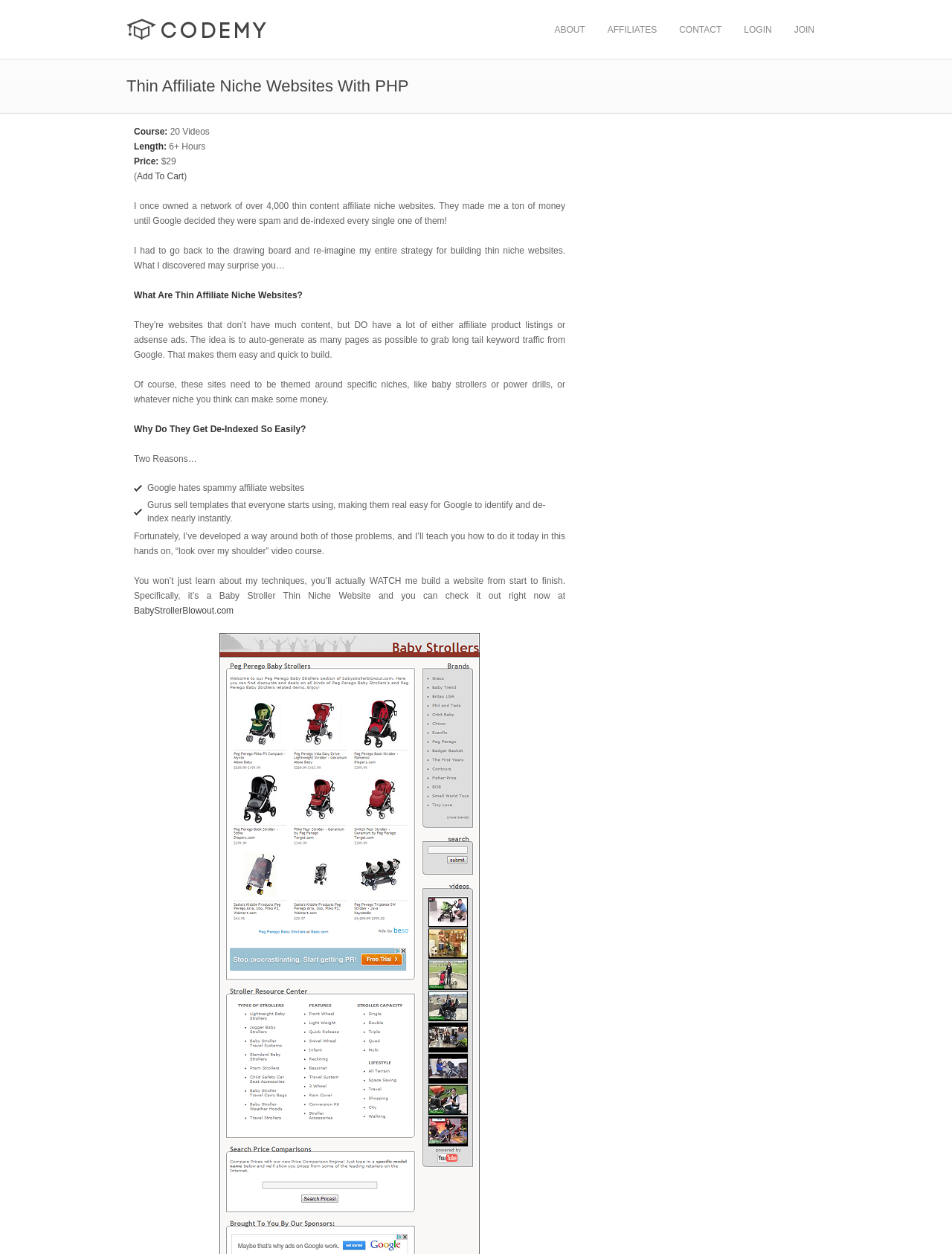Give a one-word or one-phrase response to the question: 
What is the example website used in the course?

BabyStrollerBlowout.com